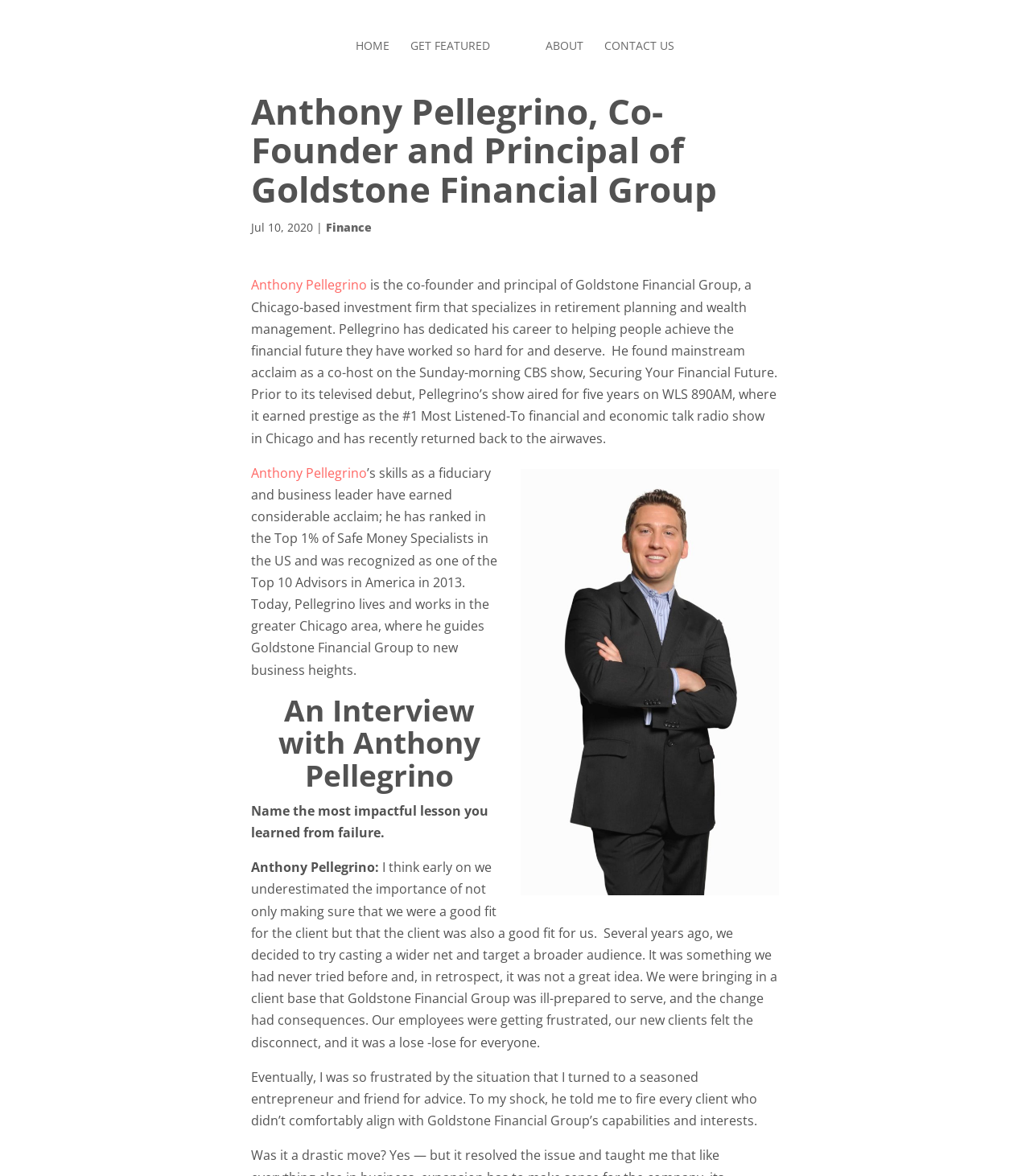Provide a comprehensive description of the webpage.

The webpage is about Anthony Pellegrino, the co-founder and principal of Goldstone Financial Group, a Chicago-based investment firm. At the top of the page, there are five links: "HOME", "GET FEATURED", "Surprisingly Free | Insights and Advice From The Best", "ABOUT", and "CONTACT US", aligned horizontally. Below these links, there is a search bar that spans almost the entire width of the page.

The main content of the page is divided into sections. The first section has a heading that reads "Anthony Pellegrino, Co-Founder and Principal of Goldstone Financial Group". Below this heading, there is a date "Jul 10, 2020", followed by a vertical line and two links: "Finance" and "Anthony Pellegrino". The main text of this section describes Anthony Pellegrino's career and achievements, including his work as a co-host on a CBS show and his recognition as a top financial advisor.

To the right of this text, there is a large image that takes up about a quarter of the page. Below the image, there is another section with a heading "An Interview with Anthony Pellegrino". This section contains a question "Name the most impactful lesson you learned from failure" and Anthony Pellegrino's response, which discusses a lesson he learned from trying to target a broader audience and the importance of finding the right fit for his clients.

Throughout the page, there are several links to "Anthony Pellegrino" and other related topics, as well as a few static text elements that provide additional information about his career and achievements.